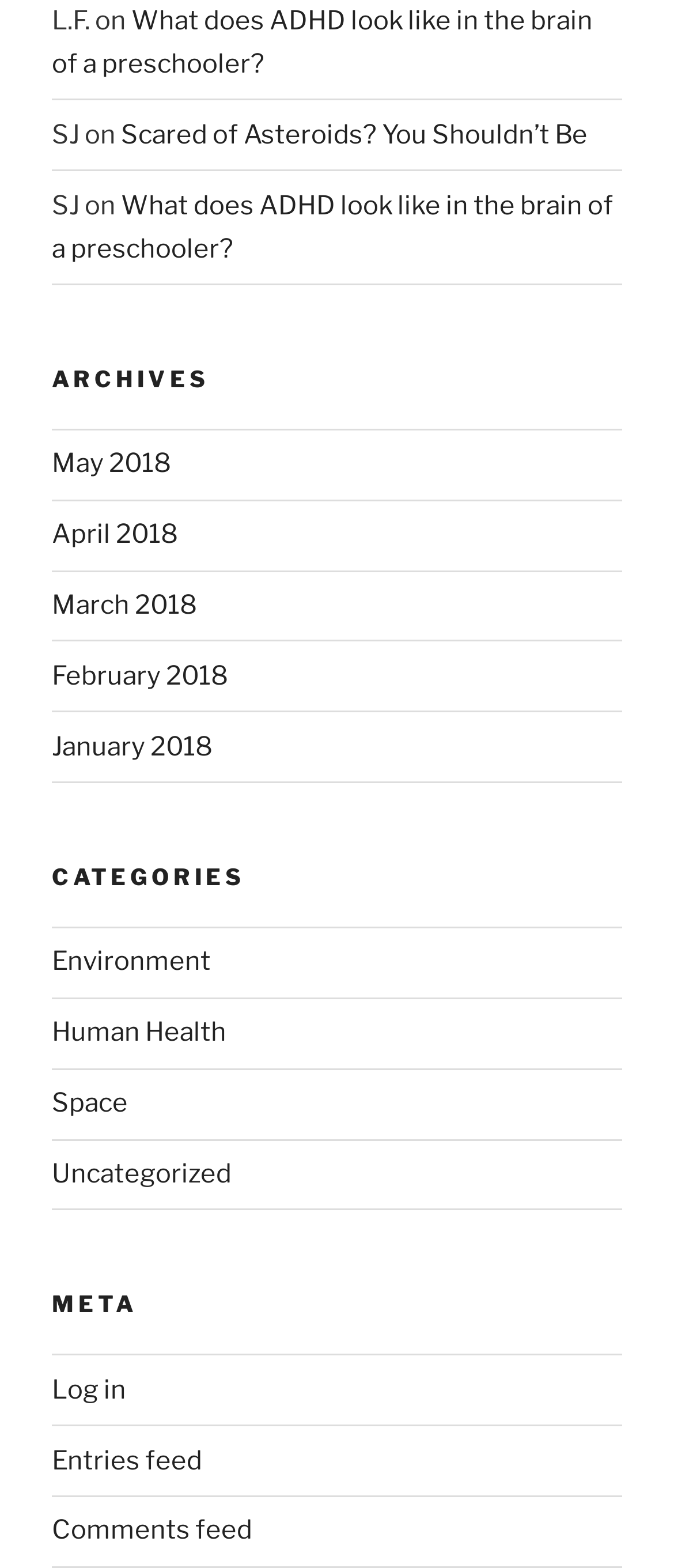Identify the bounding box coordinates for the region to click in order to carry out this instruction: "Log in to the website". Provide the coordinates using four float numbers between 0 and 1, formatted as [left, top, right, bottom].

[0.077, 0.876, 0.187, 0.896]